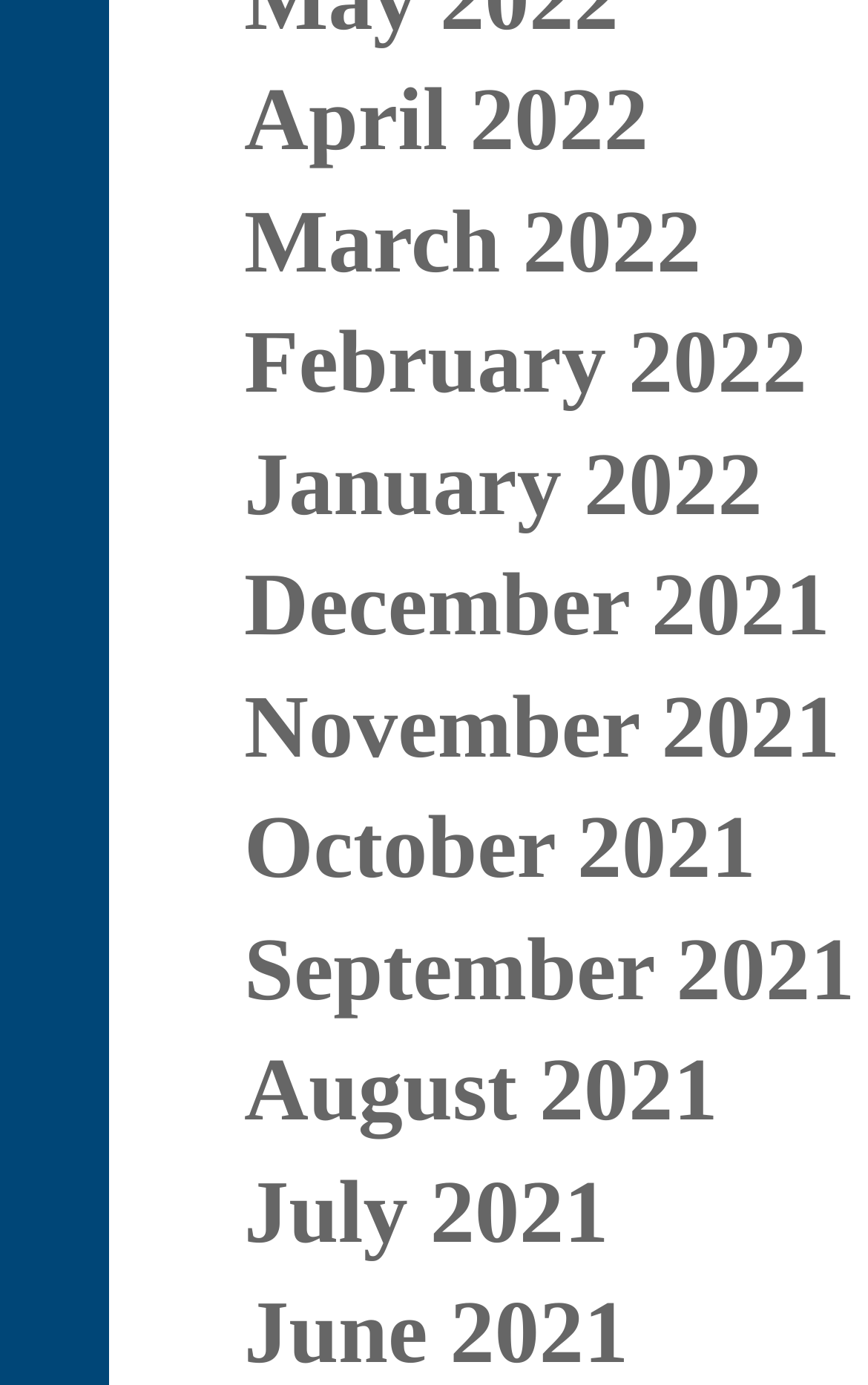Identify the bounding box coordinates of the area that should be clicked in order to complete the given instruction: "check January 2022". The bounding box coordinates should be four float numbers between 0 and 1, i.e., [left, top, right, bottom].

[0.281, 0.313, 0.878, 0.385]